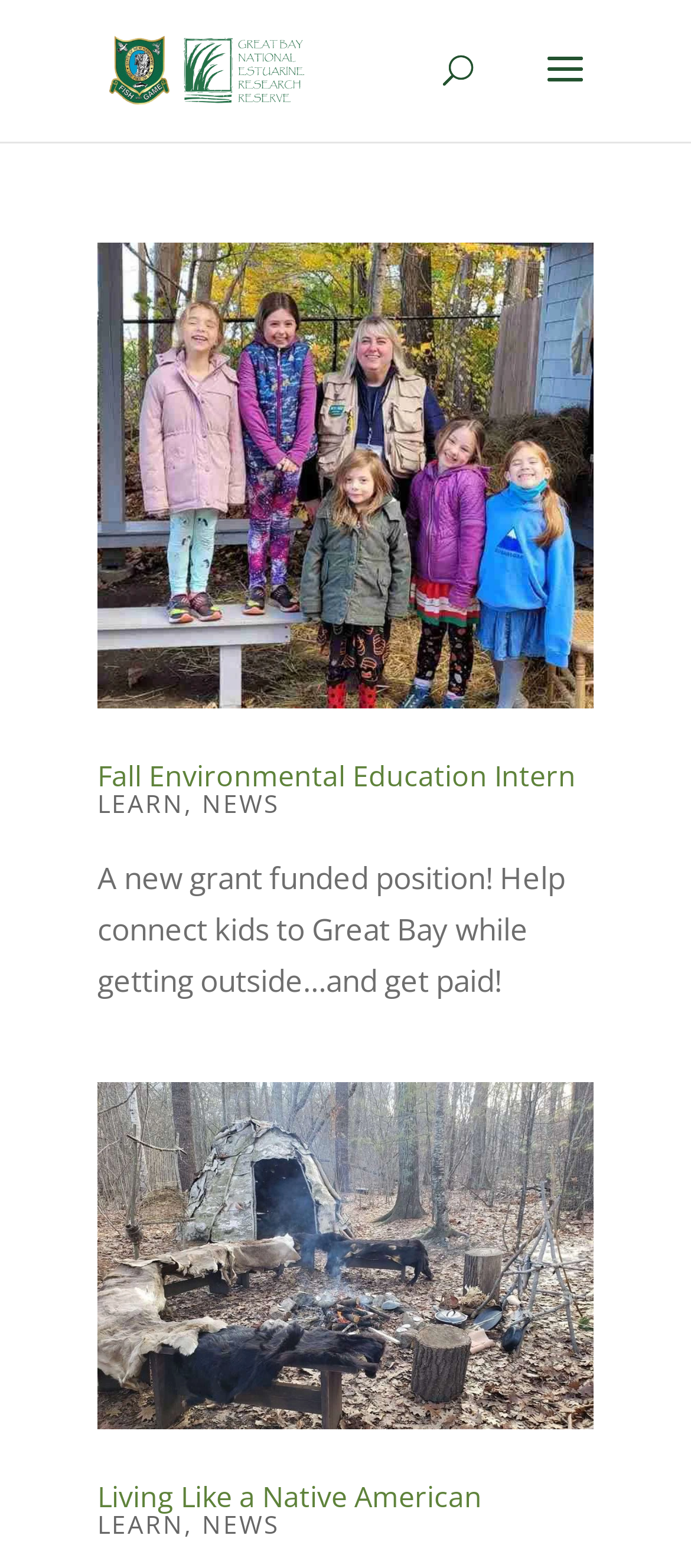Give the bounding box coordinates for the element described by: "parent_node: Fall Environmental Education Intern".

[0.141, 0.155, 0.859, 0.451]